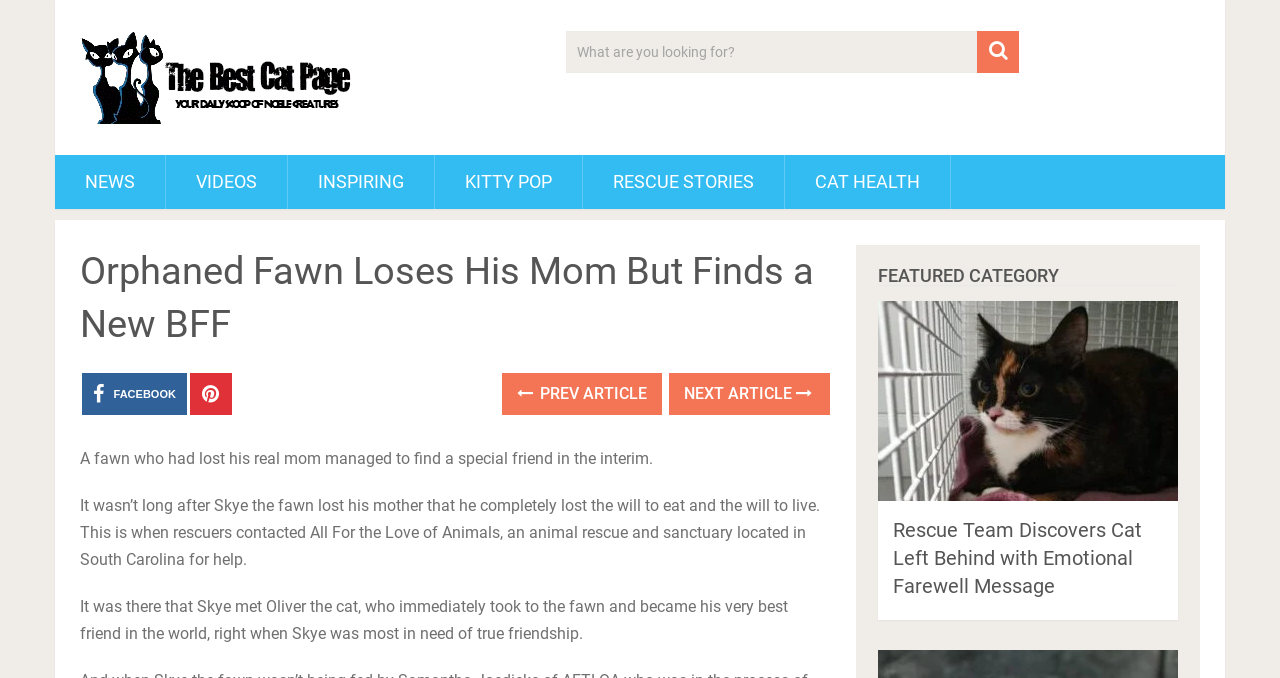How many links are there in the navigation menu?
Please provide a comprehensive answer based on the details in the screenshot.

There are 5 links in the navigation menu, namely 'NEWS', 'VIDEOS', 'INSPIRING', 'KITTY POP', and 'RESCUE STORIES'.